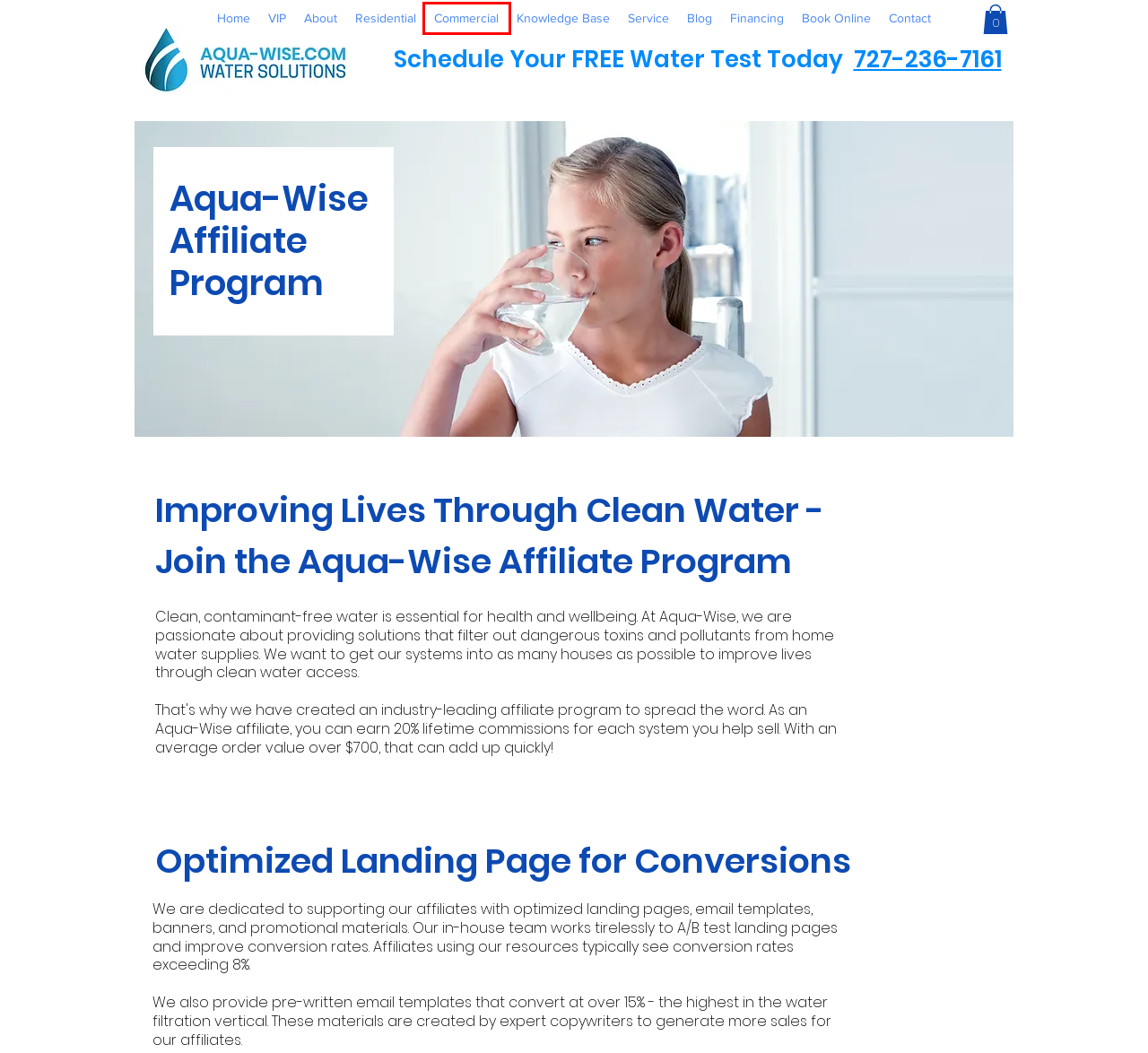You are provided with a screenshot of a webpage where a red rectangle bounding box surrounds an element. Choose the description that best matches the new webpage after clicking the element in the red bounding box. Here are the choices:
A. Aqua-Wise Solutions | Water Softener Repair in Tampa
B. Commercial Water Treatment Solutions | Aqua-Wise Solutions
C. Financing | Aqua-Wise Solutions
D. AQUA WISE SOLUTIONS LLC | Water Softener Installation in Tampa
E. VIP | Aqua-Wise Solutions
F. Water Softener Repair Service in Tampa | Aqua-Wise Solutions
G. Contact | Aqua-Wise Water Solutions
H. Knowledge Base | Aqua-Wise Solutions

B